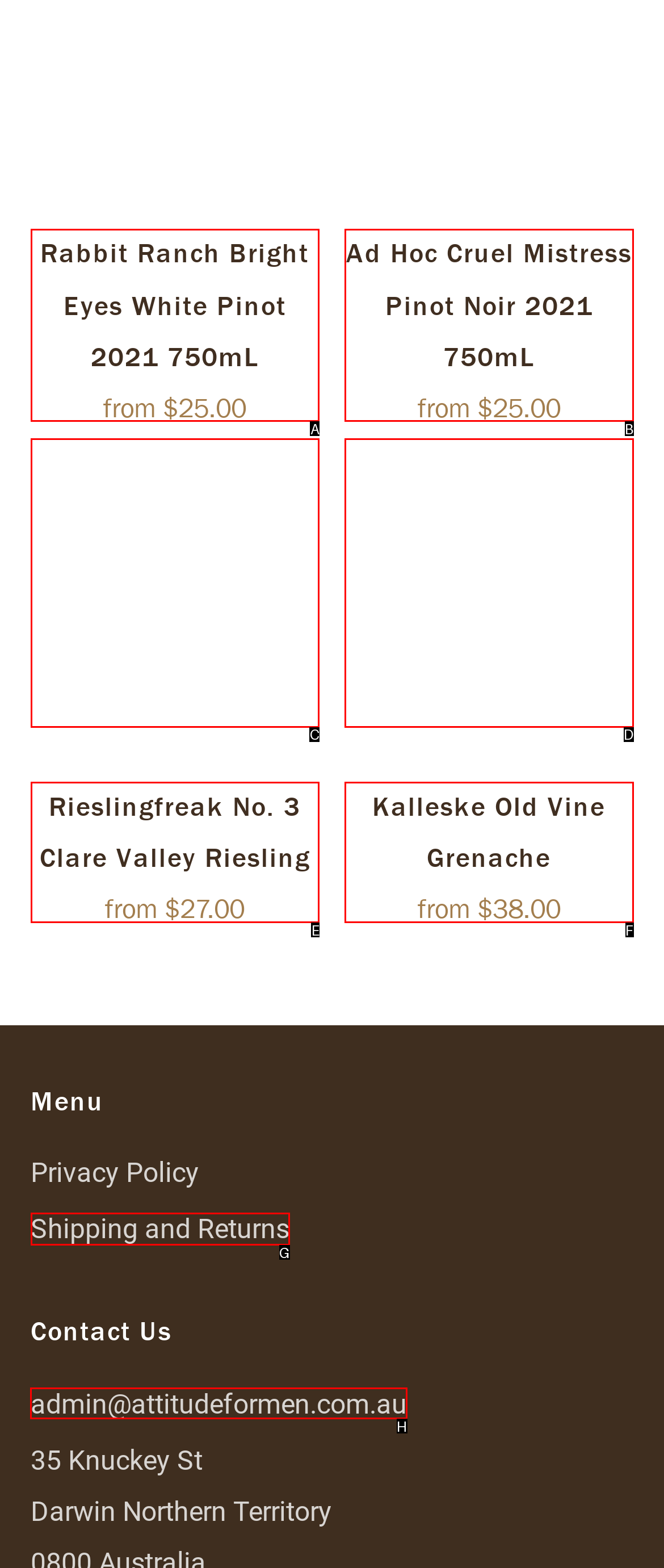Tell me which option I should click to complete the following task: Contact us via email
Answer with the option's letter from the given choices directly.

H